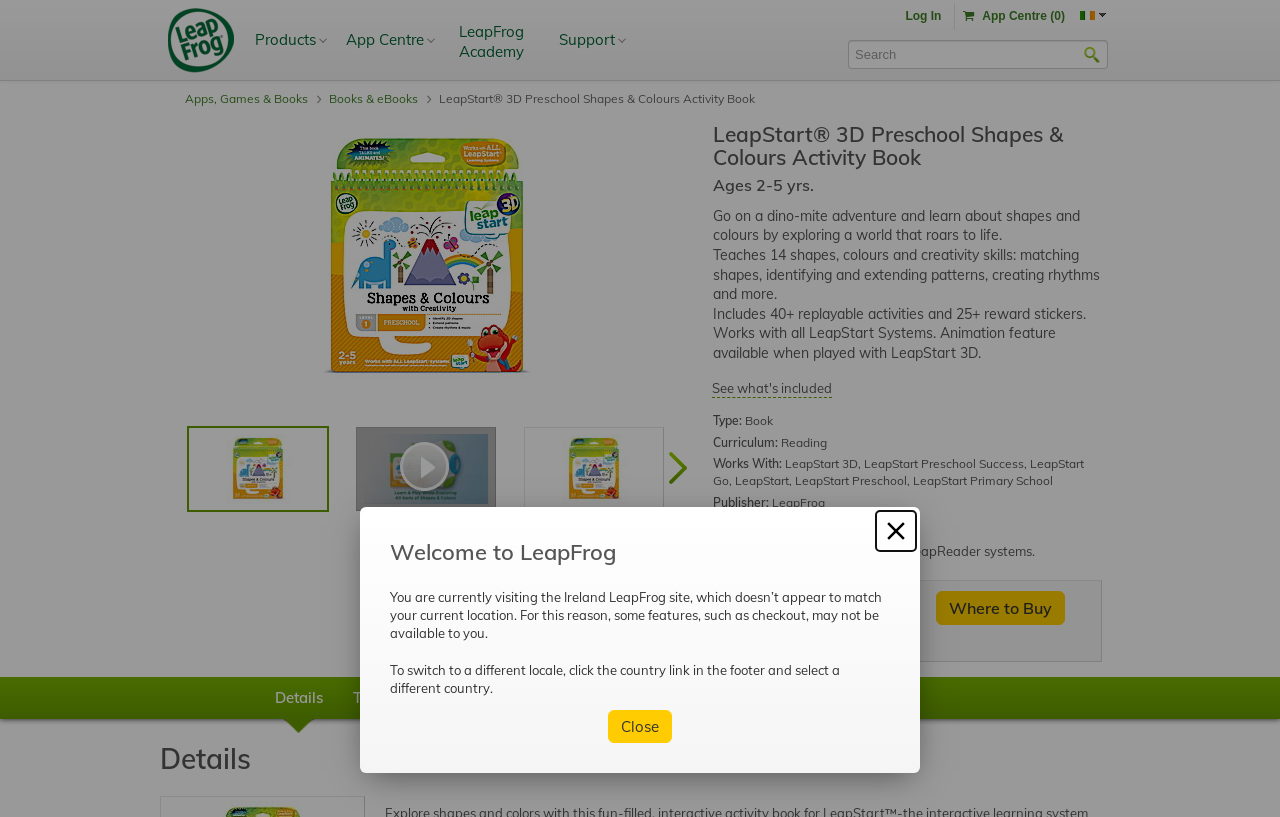Give a one-word or short phrase answer to this question: 
What is the type of this product?

Book